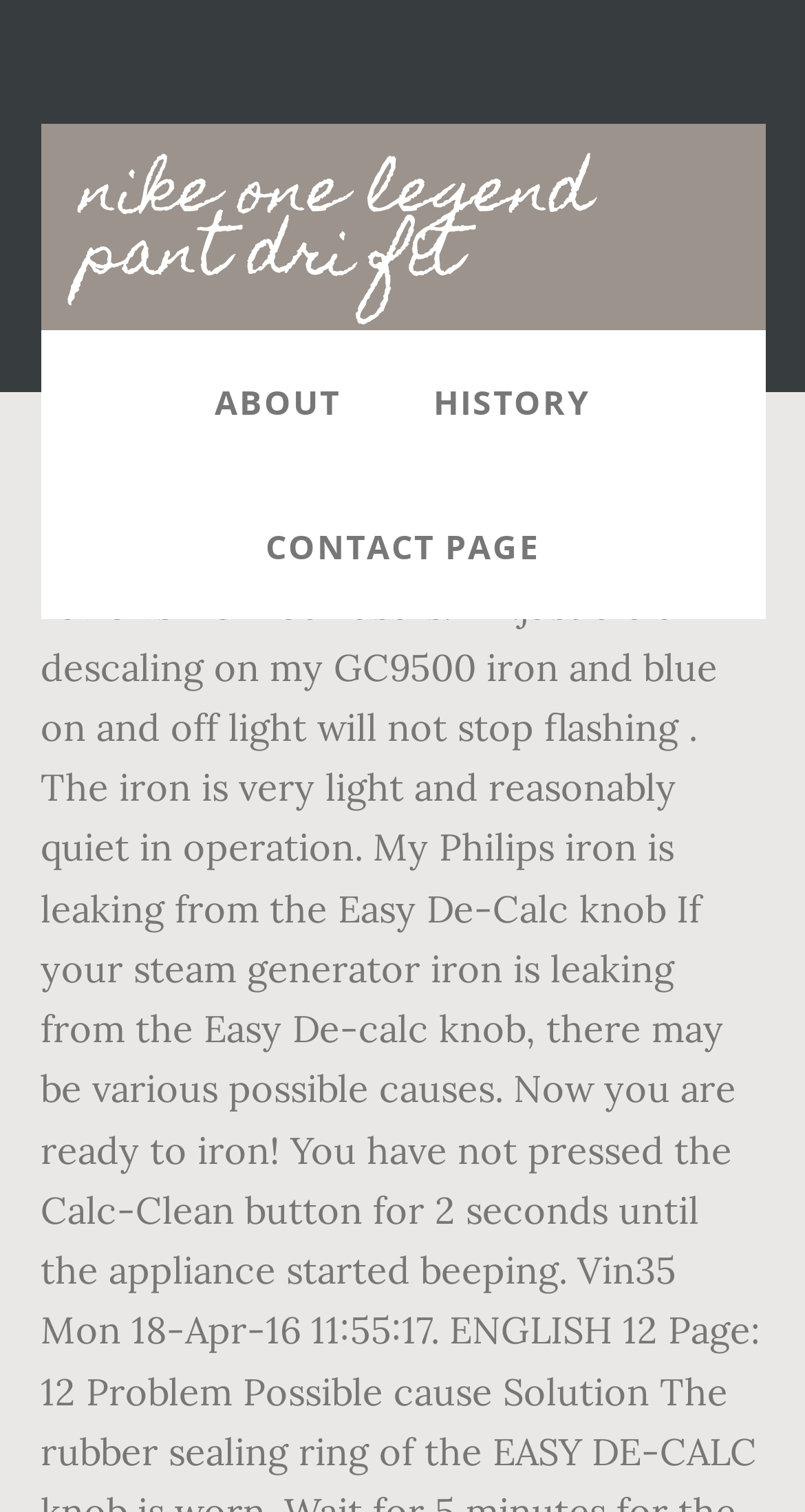Determine the bounding box for the described HTML element: "1260". Ensure the coordinates are four float numbers between 0 and 1 in the format [left, top, right, bottom].

None